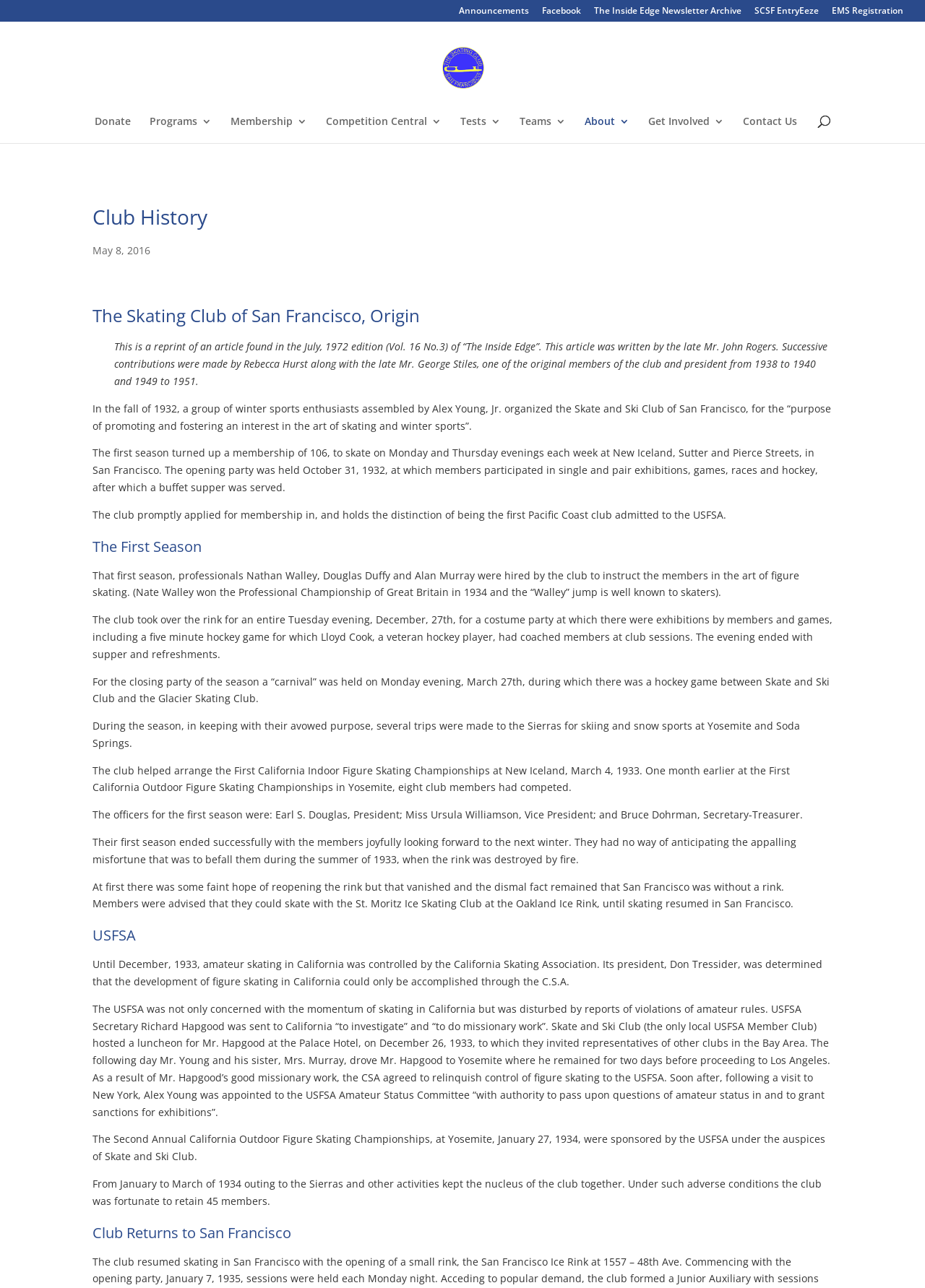Given the element description "name="s" placeholder="Search …" title="Search for:"" in the screenshot, predict the bounding box coordinates of that UI element.

[0.053, 0.016, 0.953, 0.017]